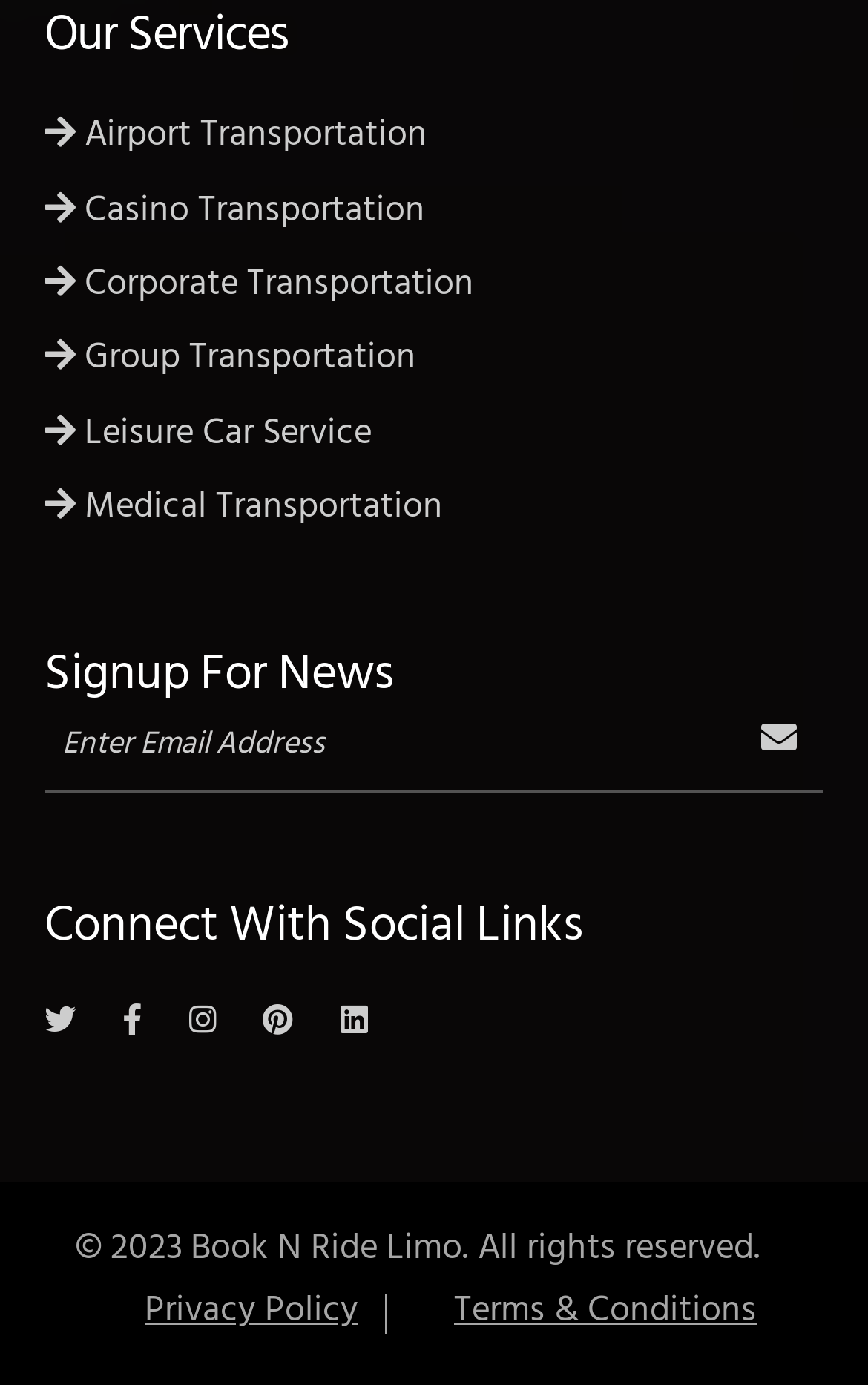Please locate the bounding box coordinates of the element that needs to be clicked to achieve the following instruction: "Click on Airport Transportation". The coordinates should be four float numbers between 0 and 1, i.e., [left, top, right, bottom].

[0.051, 0.077, 0.492, 0.119]